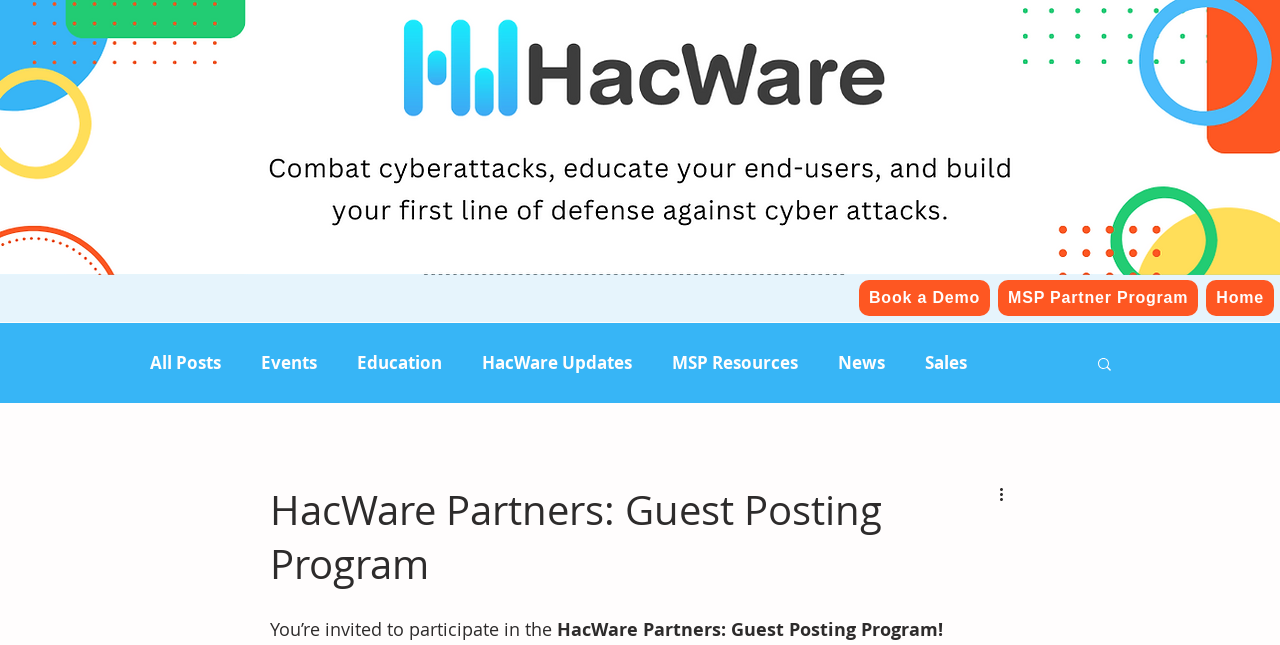Please respond to the question with a concise word or phrase:
What is the main topic of this webpage?

Guest Posting Program